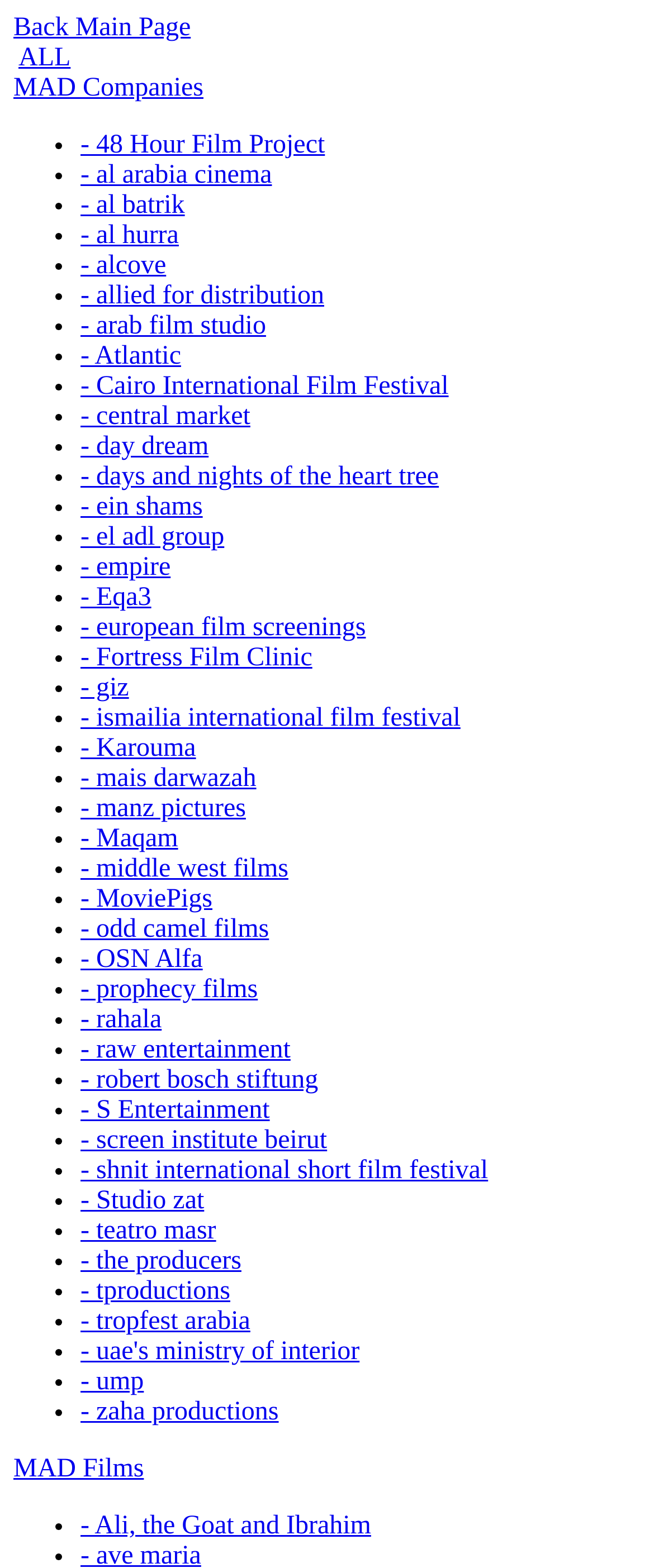Respond to the question below with a single word or phrase:
What is the last link on the webpage?

the producers